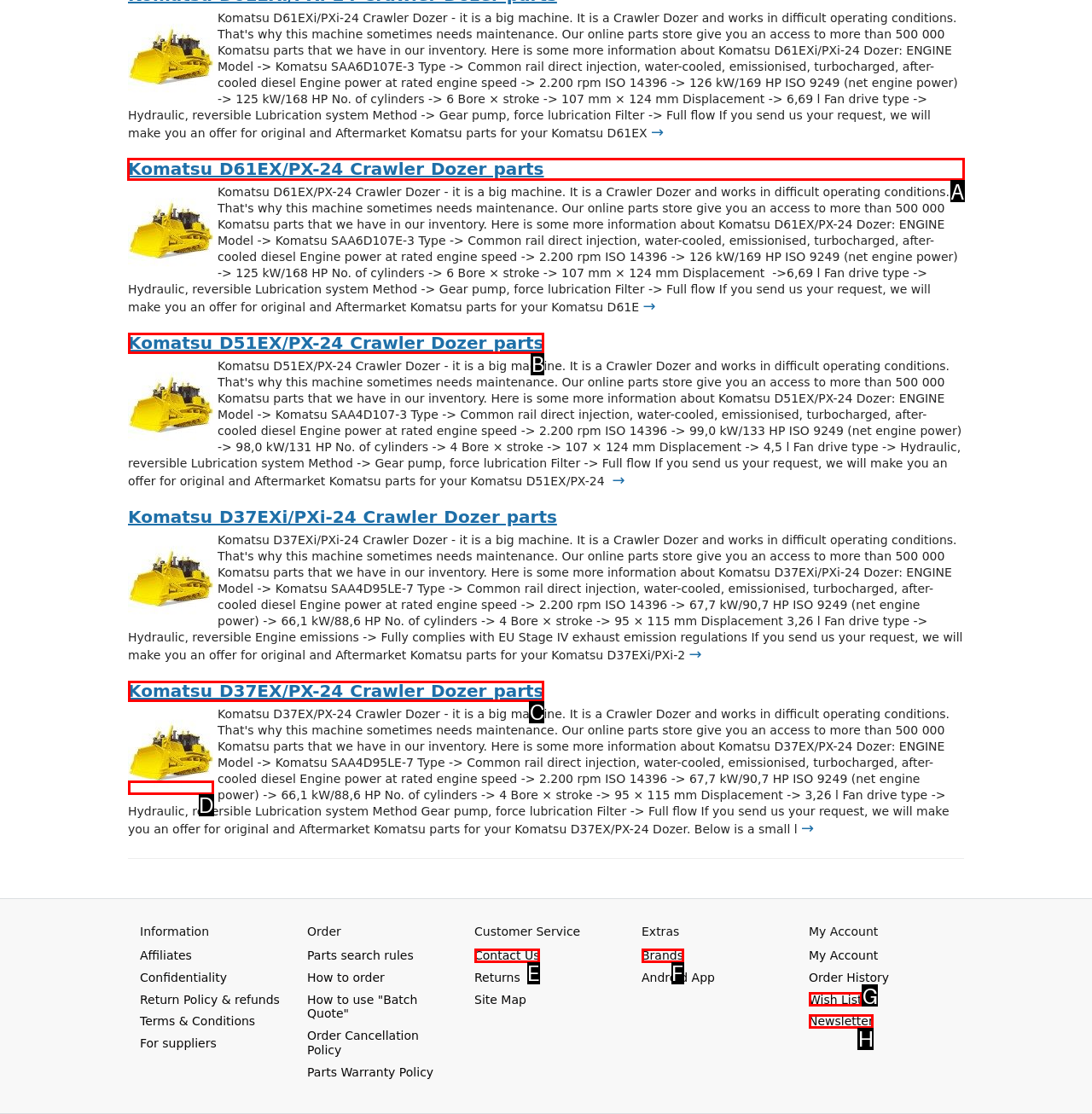Tell me which one HTML element I should click to complete this task: Search for parts Answer with the option's letter from the given choices directly.

A